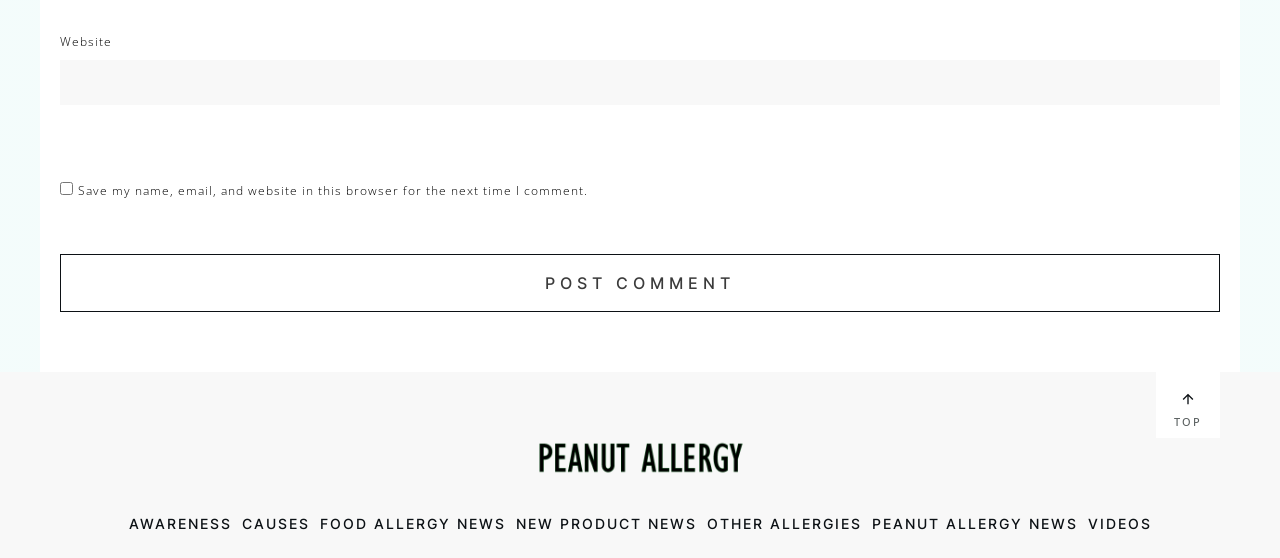Please specify the bounding box coordinates of the clickable region necessary for completing the following instruction: "Click on VIDEOS". The coordinates must consist of four float numbers between 0 and 1, i.e., [left, top, right, bottom].

[0.85, 0.914, 0.9, 0.964]